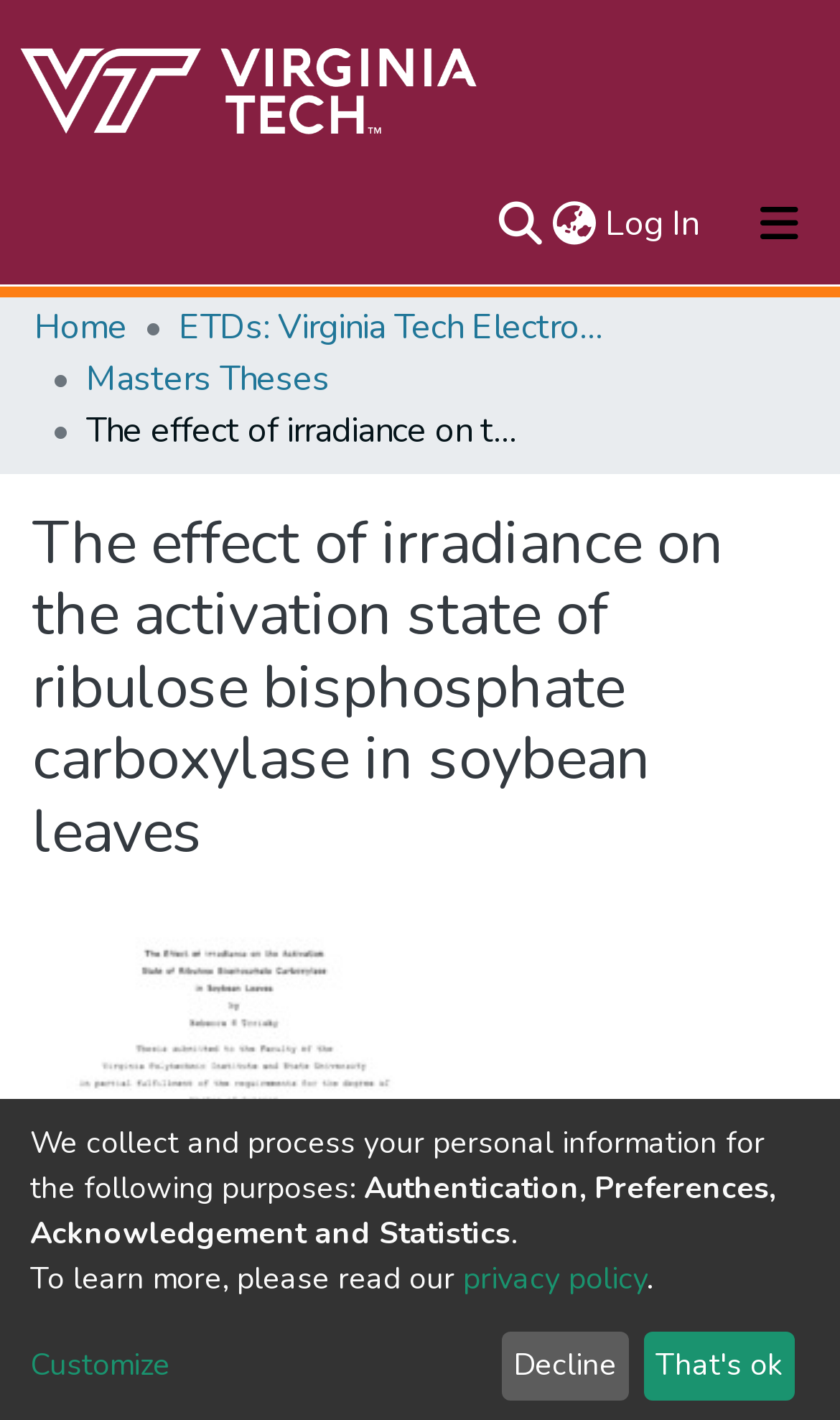Find the bounding box coordinates for the area that must be clicked to perform this action: "View the repository logo".

[0.021, 0.024, 0.575, 0.115]